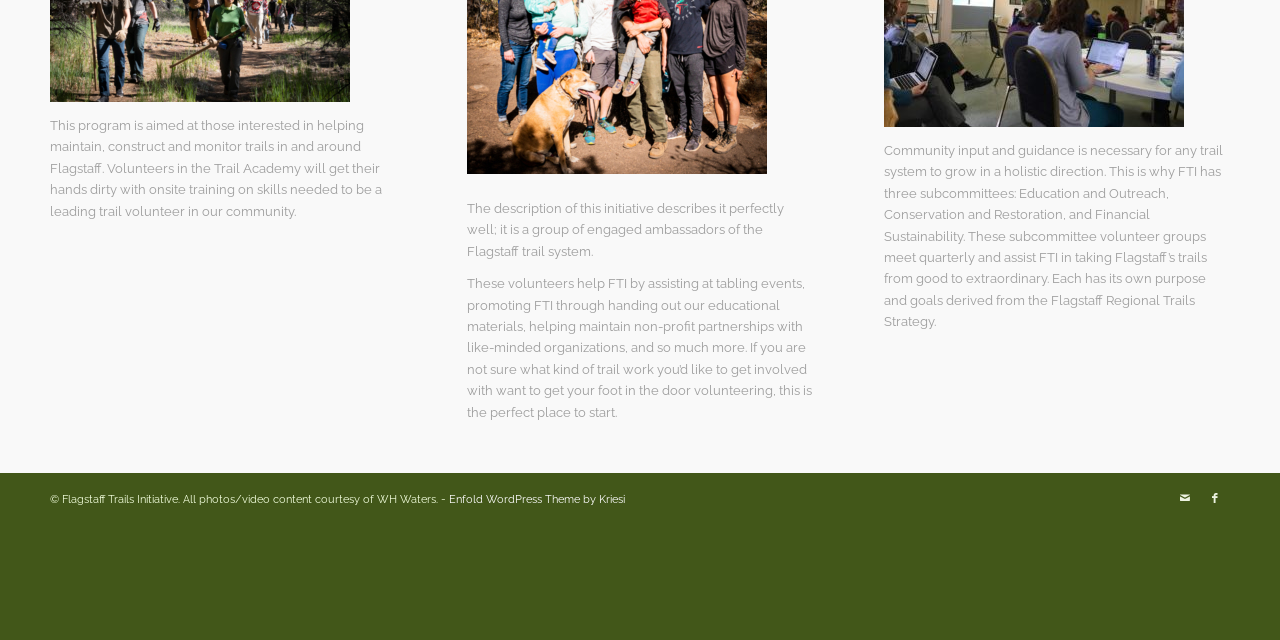Identify the bounding box coordinates for the UI element described as: "Facebook". The coordinates should be provided as four floats between 0 and 1: [left, top, right, bottom].

[0.938, 0.757, 0.961, 0.803]